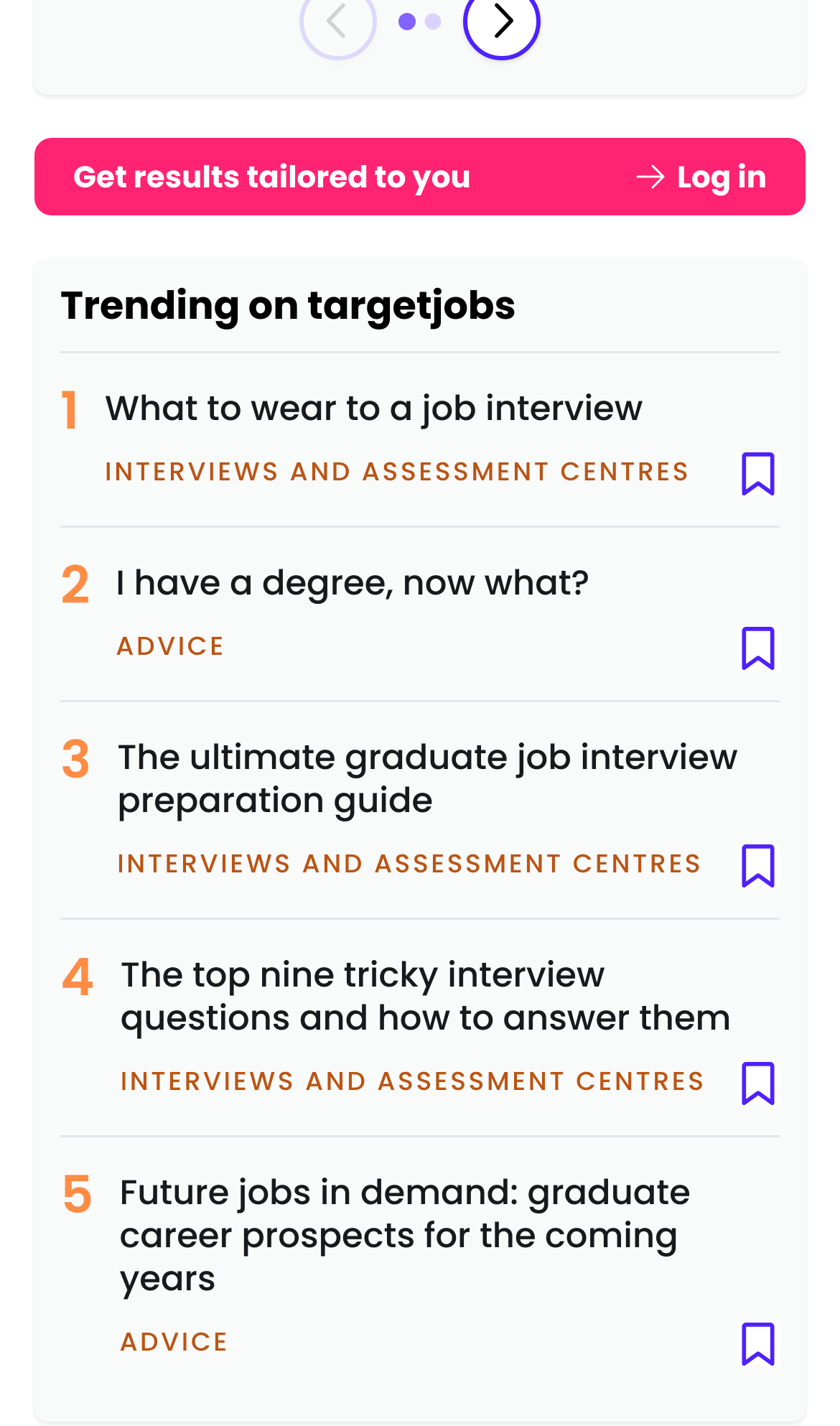Specify the bounding box coordinates of the area to click in order to follow the given instruction: "Read about what to wear to a job interview."

[0.125, 0.272, 0.928, 0.344]